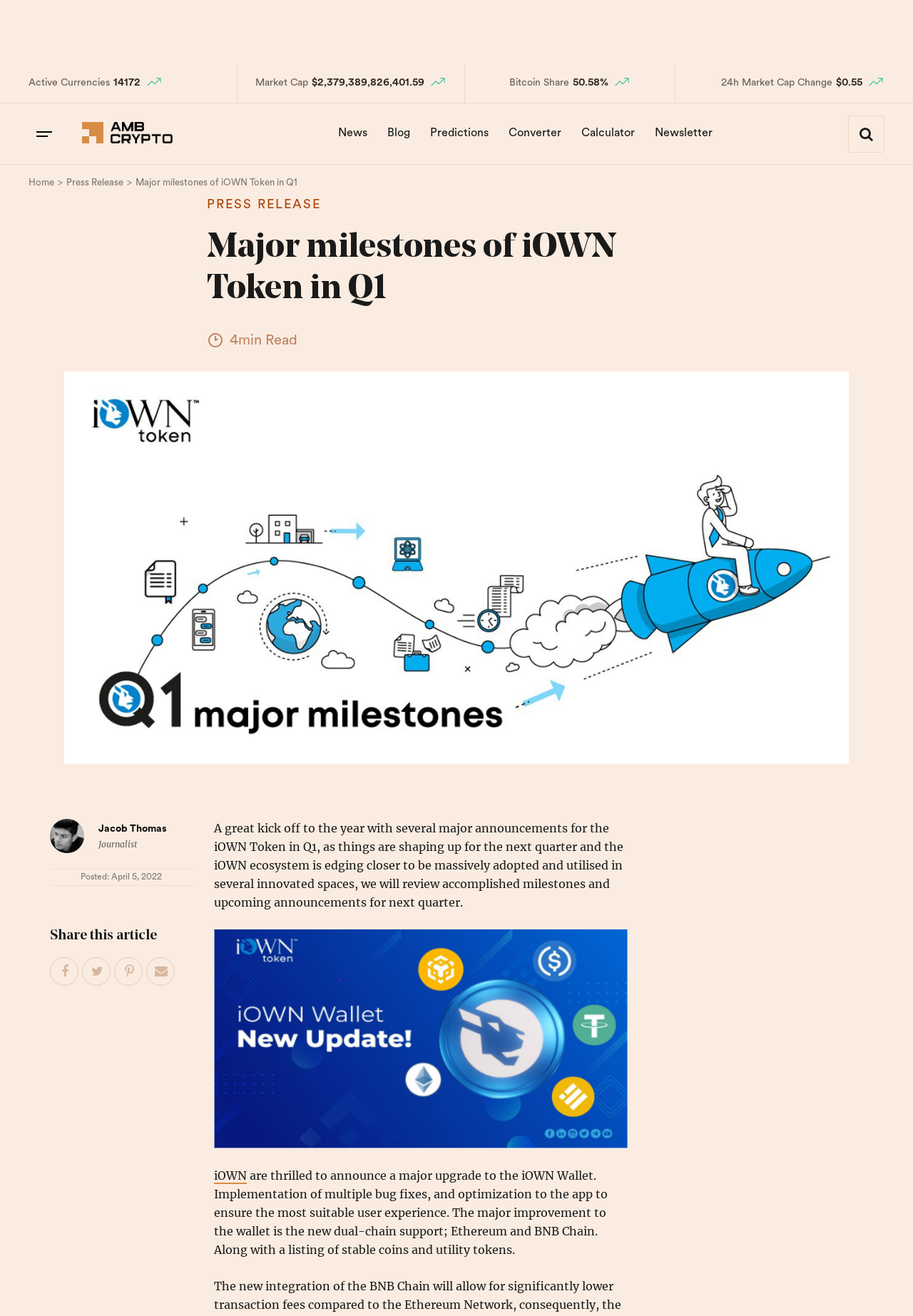Create an in-depth description of the webpage, covering main sections.

The webpage appears to be a news article or blog post about the iOWN Token, specifically highlighting its major milestones in the first quarter. At the top of the page, there is a navigation bar with links to "Home", "Press Release", and other sections. Below this, there is a breadcrumb navigation section that shows the current page's location within the website.

The main content of the page is divided into two sections. On the left side, there are several static text elements and images that display cryptocurrency-related data, such as the number of active currencies, market cap, Bitcoin share, and 24-hour market cap change. These elements are arranged vertically, with the images appearing to the right of the corresponding text.

On the right side of the page, there is a news article or blog post with a heading that reads "Major milestones of iOWN Token in Q1". The article is written by Jacob Thomas, a journalist, and was posted on April 5, 2022. The article's content is summarized as a great kick-off to the year with several major announcements for the iOWN Token, including a major upgrade to the iOWN Wallet with multiple bug fixes, optimization, and new features such as dual-chain support and listing of stable coins and utility tokens.

Below the article, there are social media sharing links, allowing users to share the article on Facebook, Twitter, Pinterest, or via email.